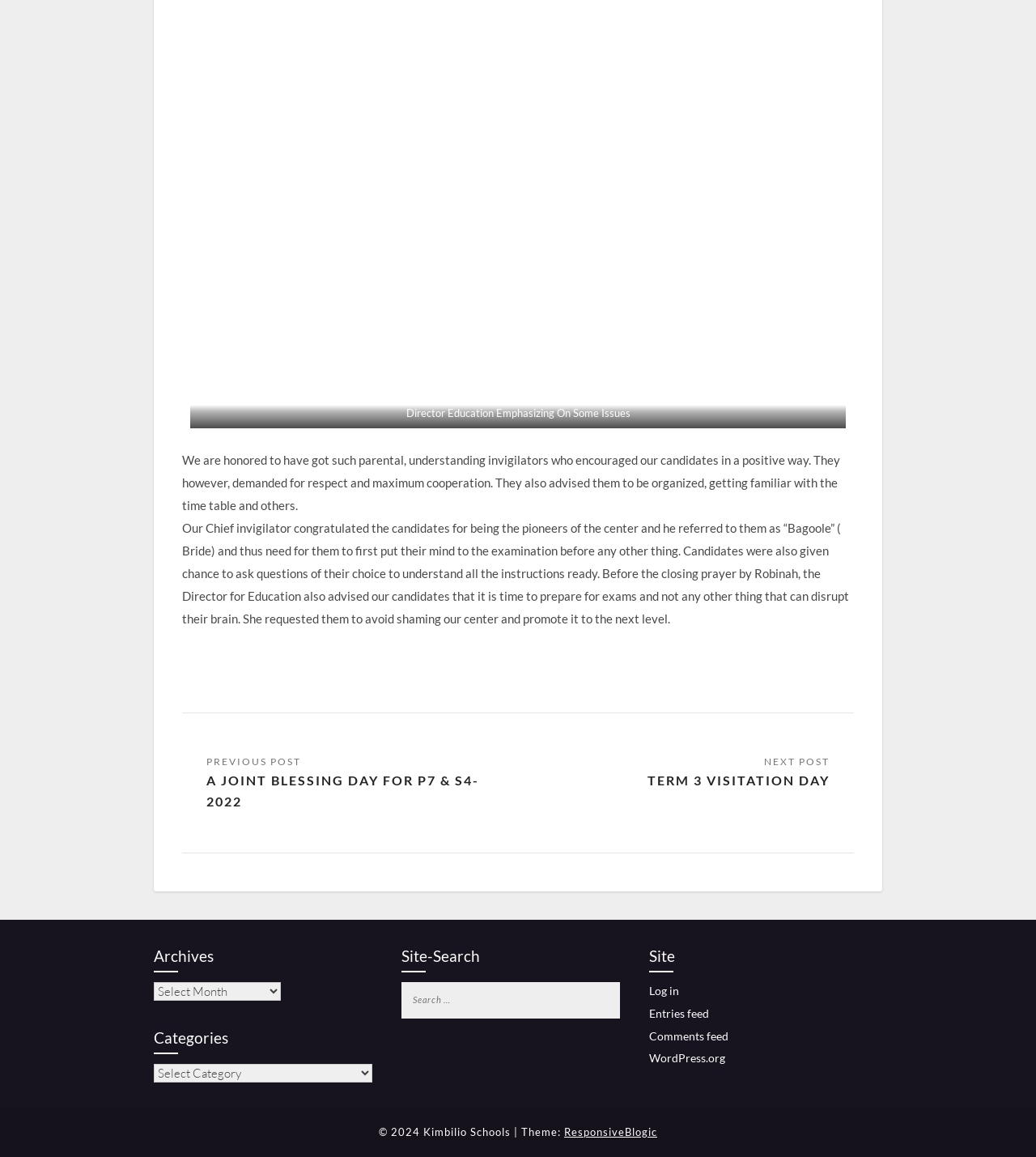Please reply to the following question with a single word or a short phrase:
How many links are present under the 'Posts' navigation?

2